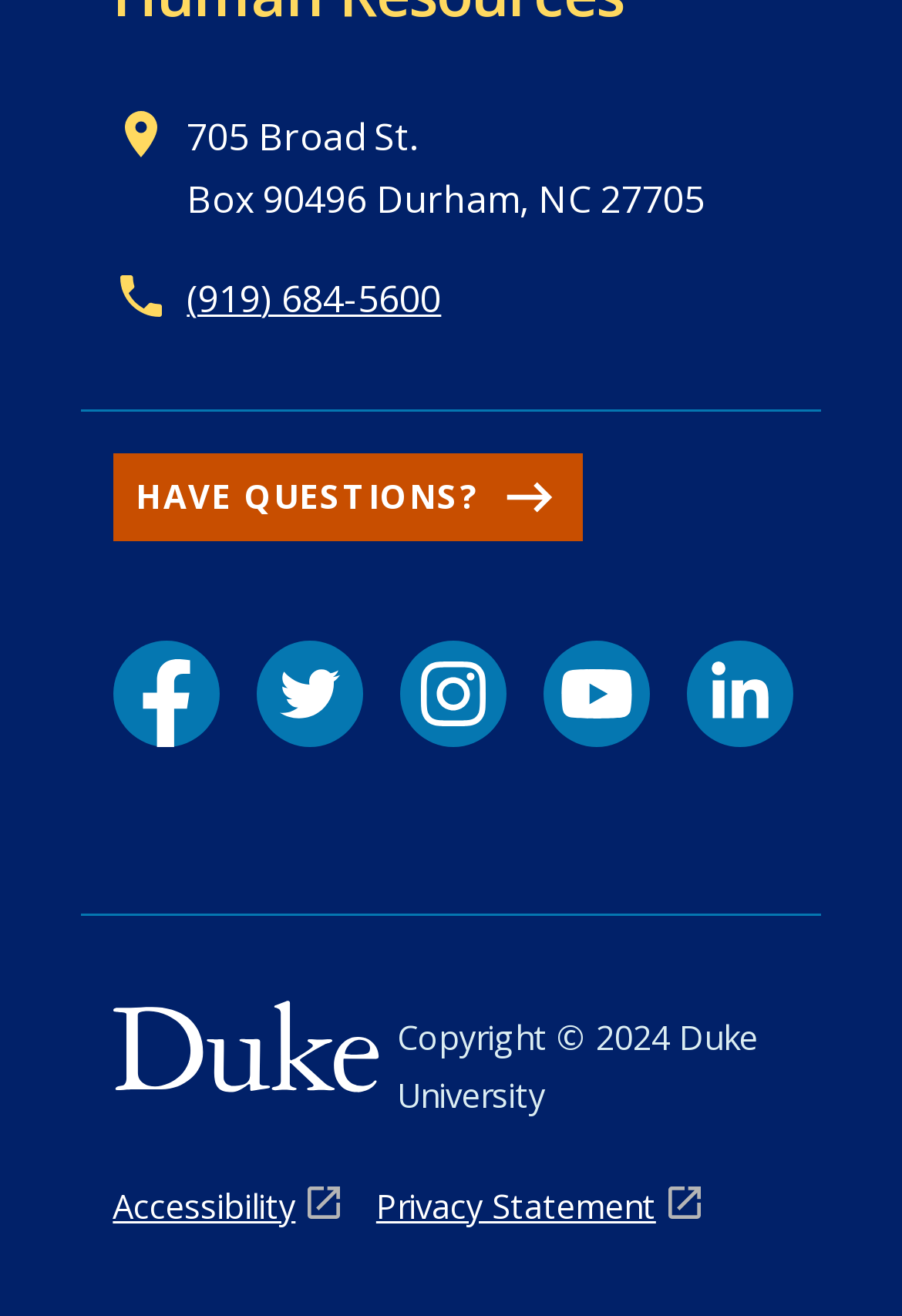What is the phone number to contact?
Please craft a detailed and exhaustive response to the question.

The phone number can be found in the link element '(919) 684-5600' which is located near the top of the webpage, providing a way to contact the entity or organization.